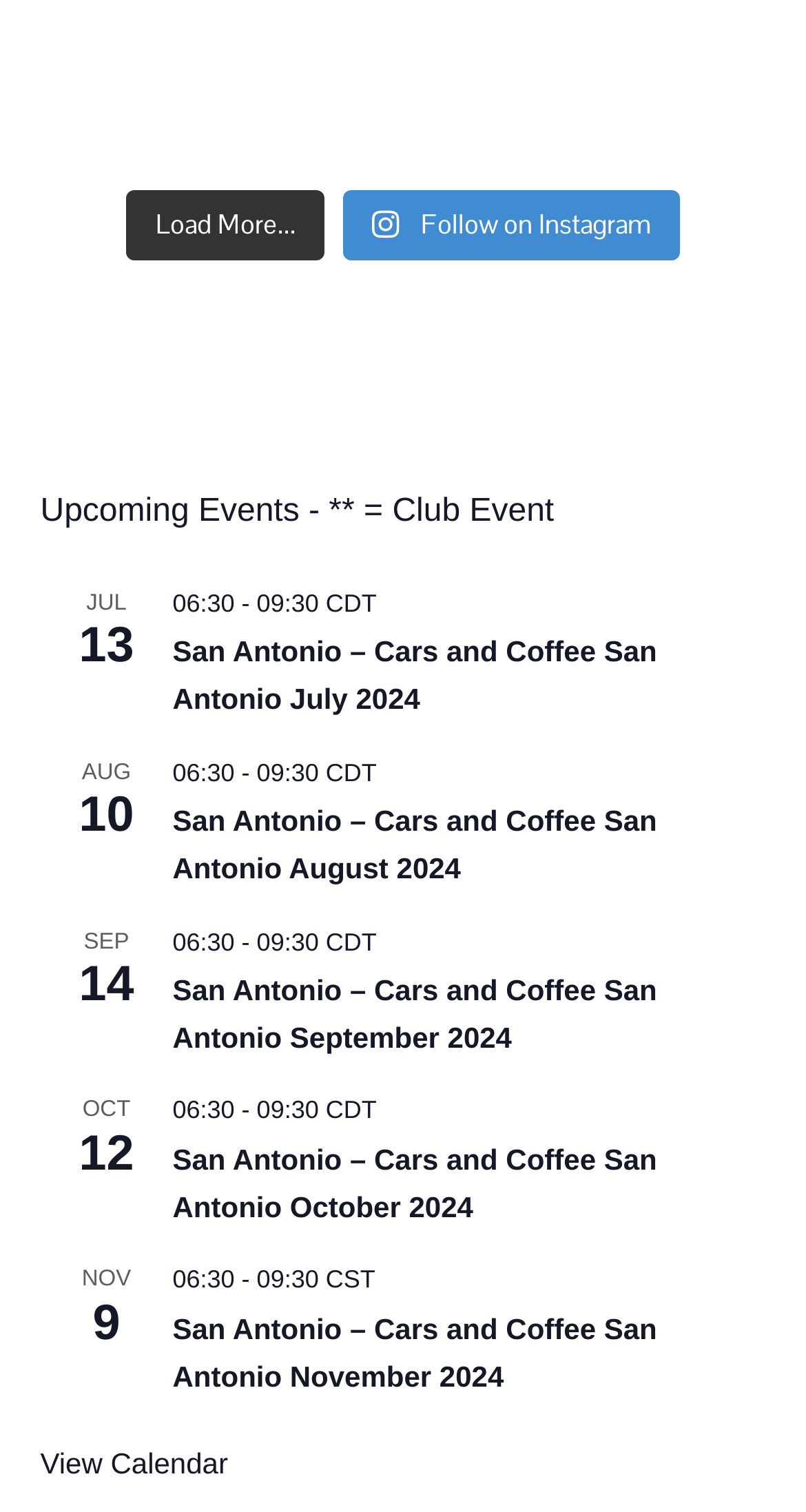Specify the bounding box coordinates for the region that must be clicked to perform the given instruction: "View event details for San Antonio – Cars and Coffee San Antonio July 2024".

[0.214, 0.42, 0.815, 0.474]